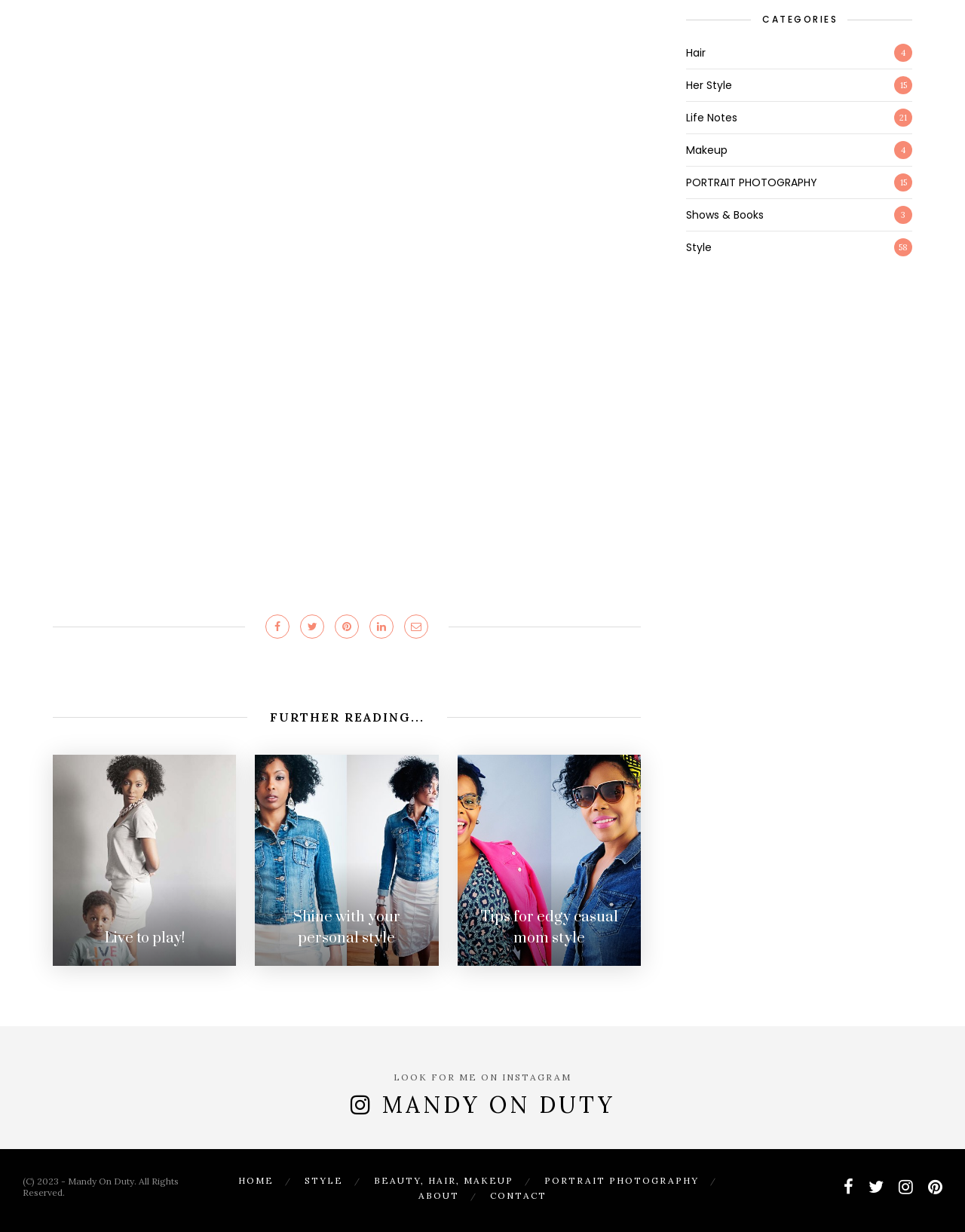What is the copyright information at the bottom of the webpage?
Look at the webpage screenshot and answer the question with a detailed explanation.

The copyright information is located at the bottom of the webpage, inside a contentinfo element, and specifies the year and owner of the copyright.